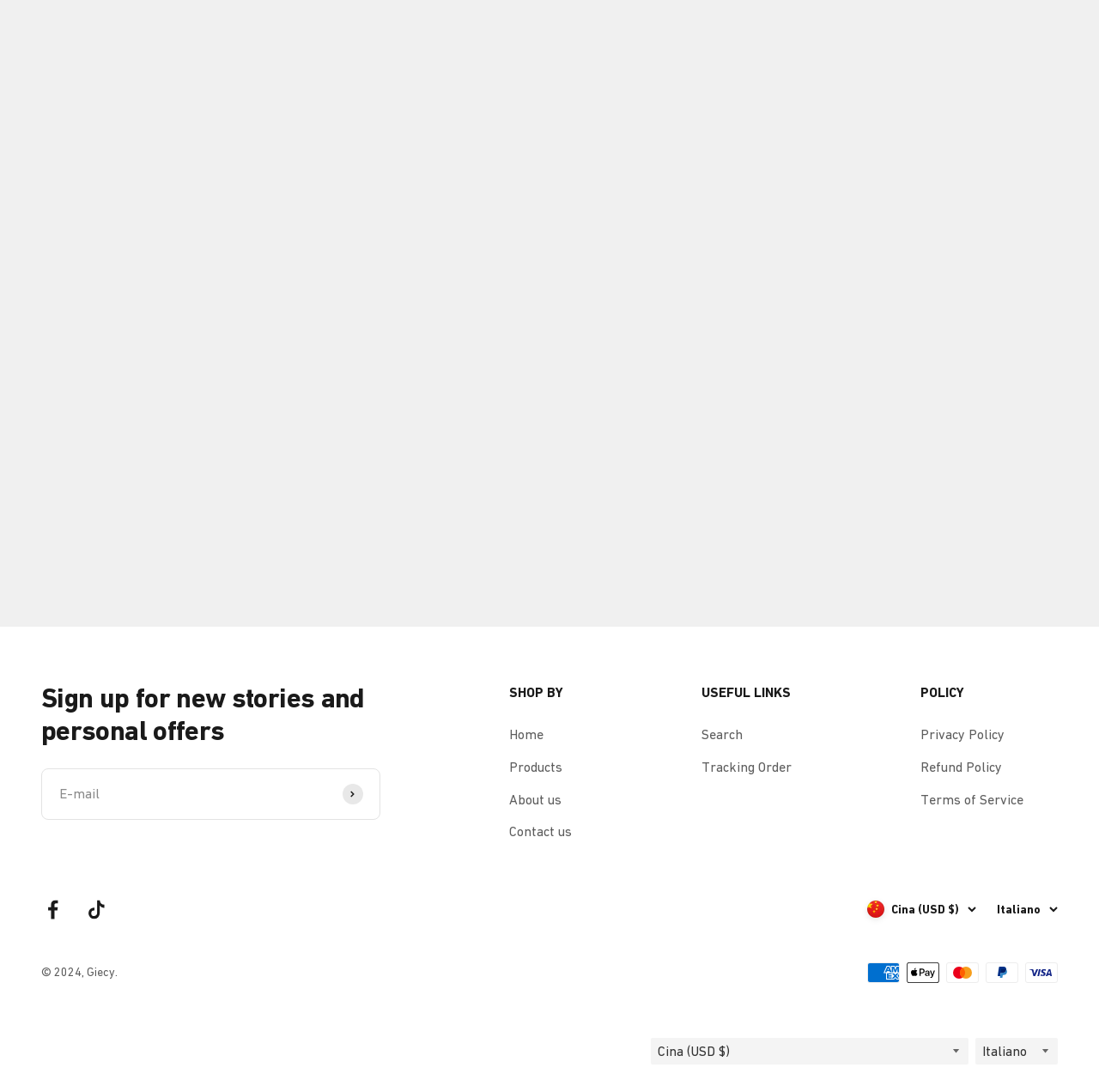What is the language of the website?
Refer to the screenshot and deliver a thorough answer to the question presented.

The language of the website can be determined by the button labeled 'Italiano' in the footer section, which suggests that the website is currently set to Italian language.